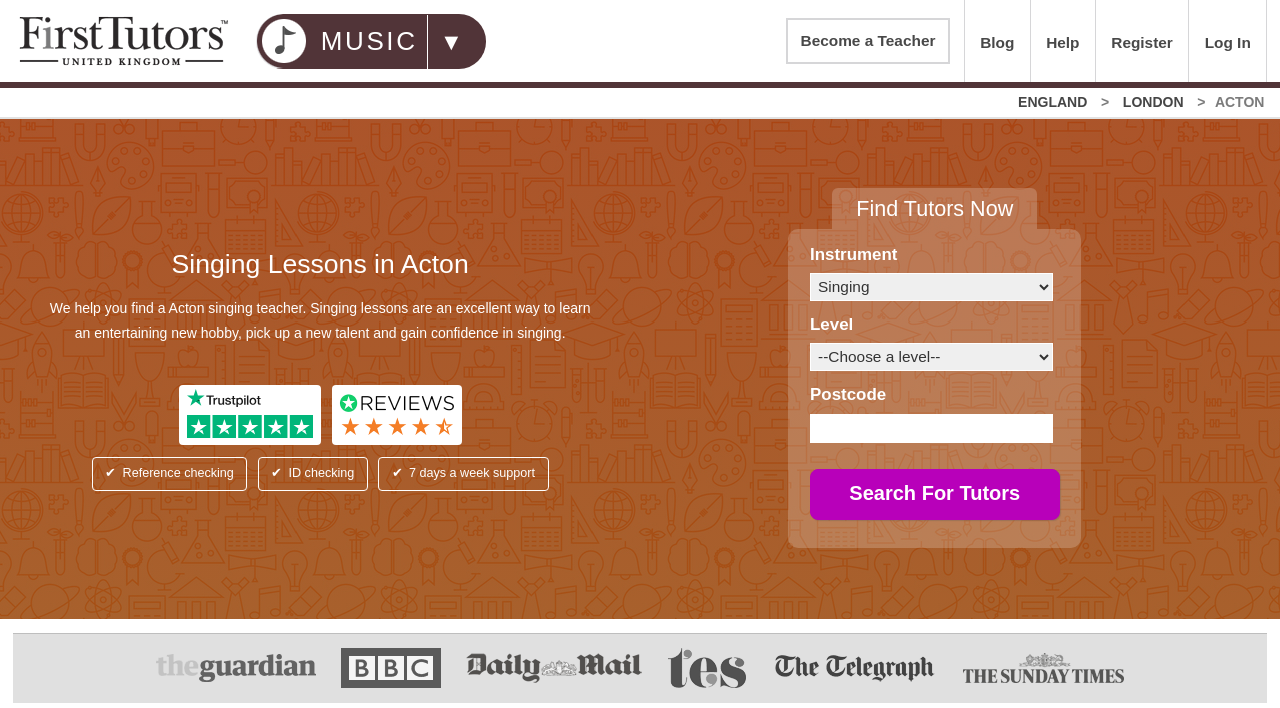What is the name of the review platform used on the webpage?
Please give a detailed and elaborate answer to the question based on the image.

The review platform used on the webpage is Trustpilot, which is evident from the iframe and the link to Trustpilot on the webpage.